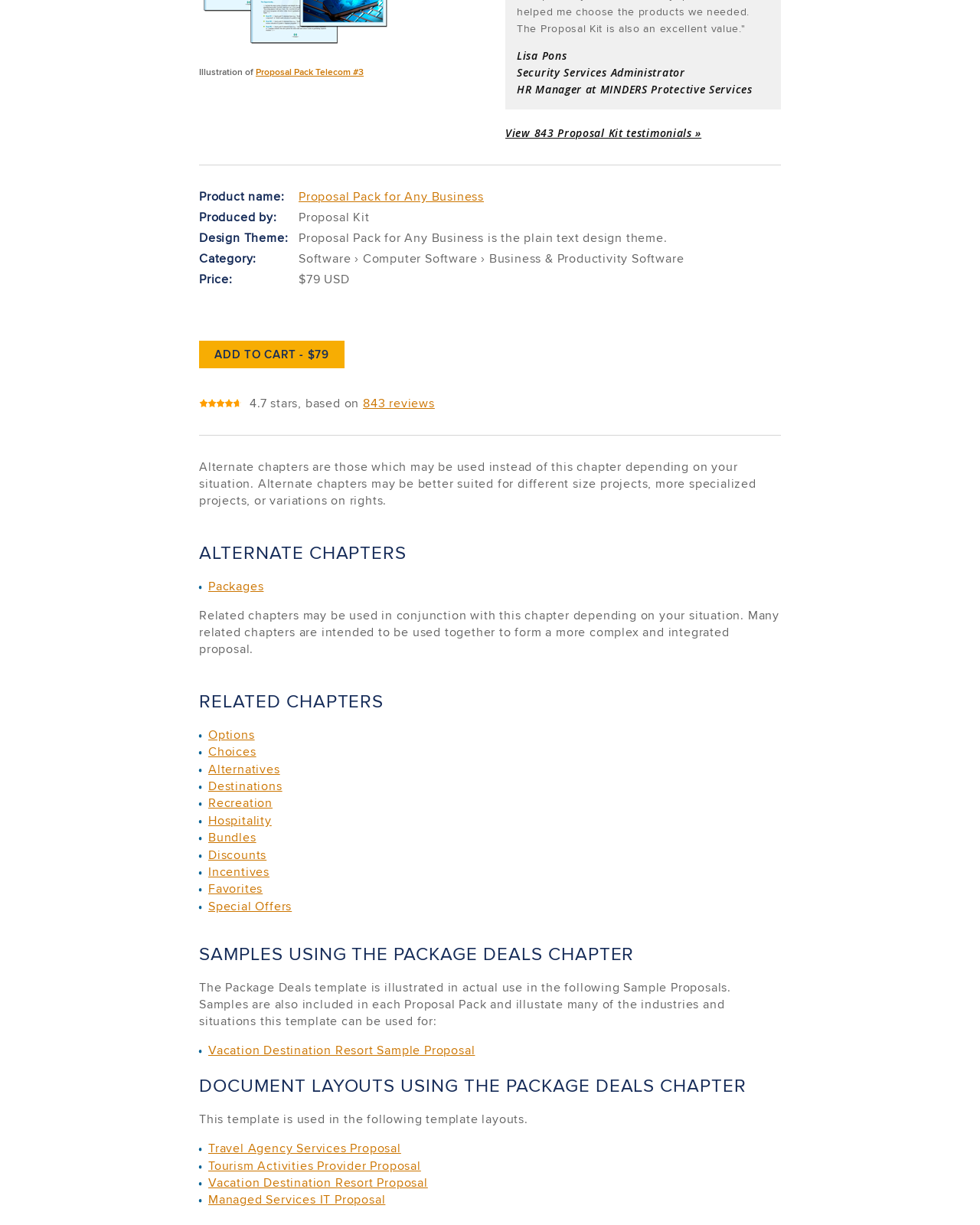Please find the bounding box for the UI element described by: "Proposal Pack Telecom #3".

[0.261, 0.053, 0.371, 0.064]